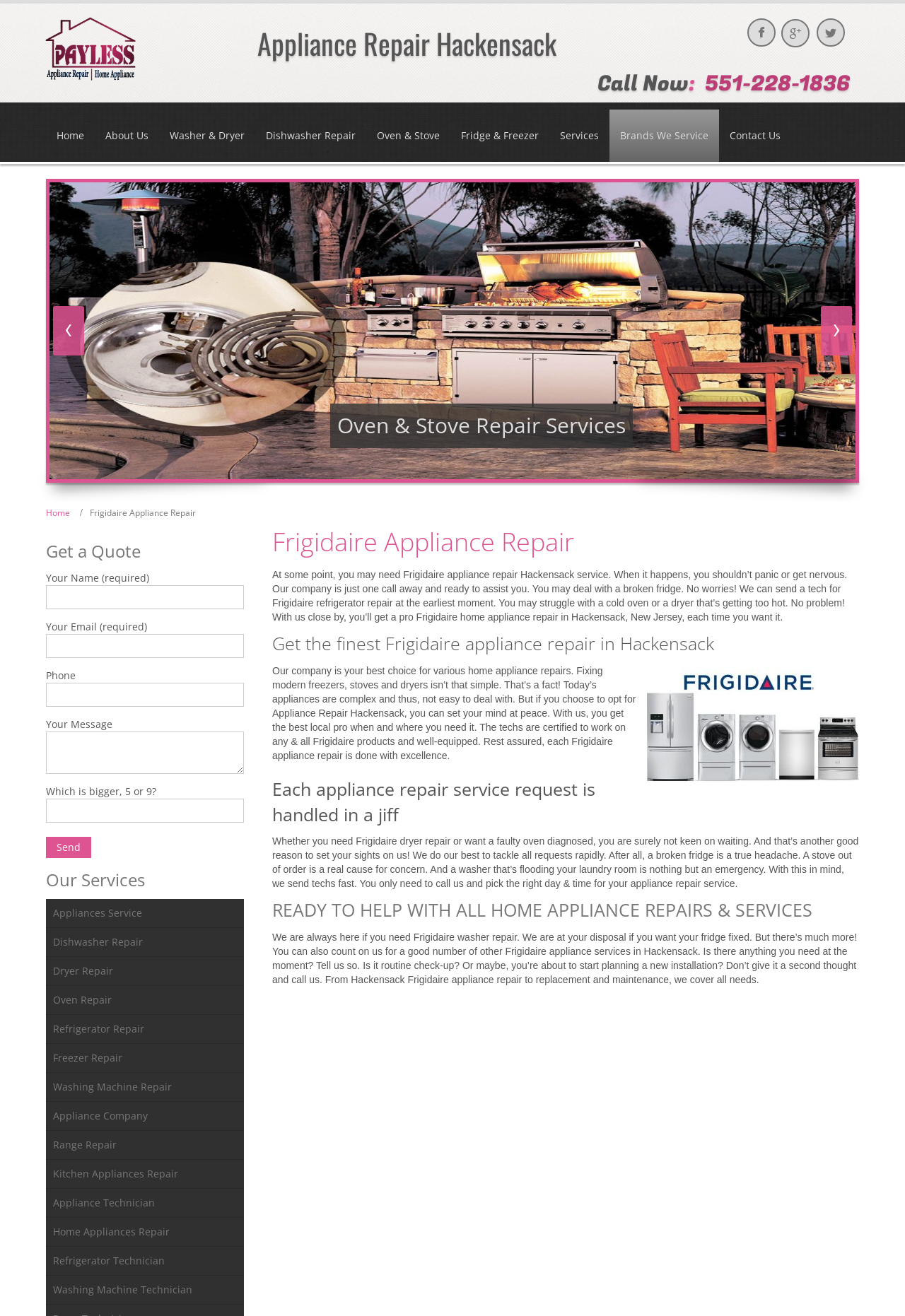Reply to the question with a single word or phrase:
What is the name of the company providing Frigidaire appliance repair services?

Appliance Repair Hackensack